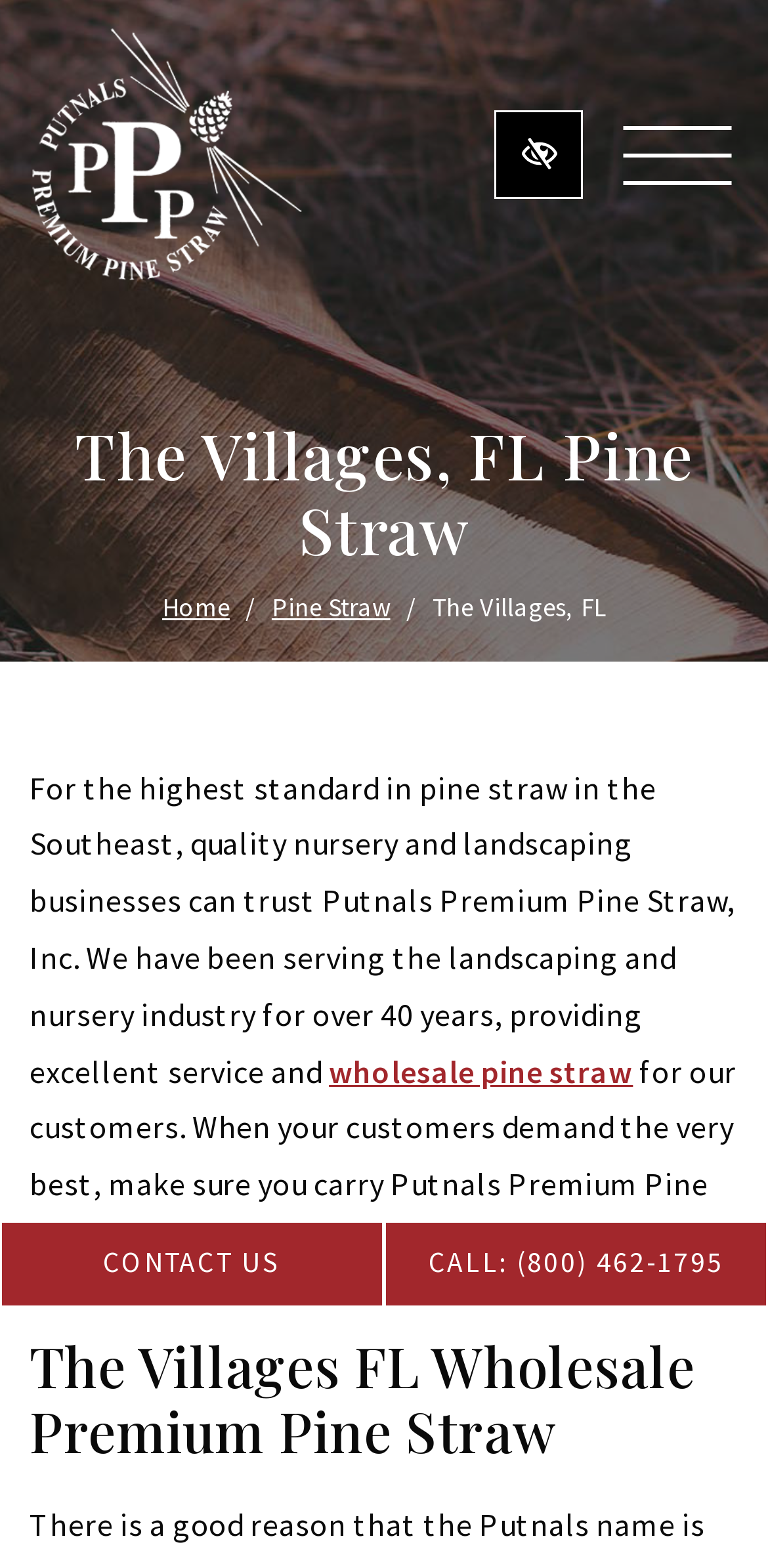What is the phone number to call for delivery and price information?
Using the information presented in the image, please offer a detailed response to the question.

I found the phone number by looking at the top-right corner of the webpage, where there is a link that says 'call us (800) 462-1795'. This link is likely a call-to-action for customers to get in touch with the company for delivery and price information.